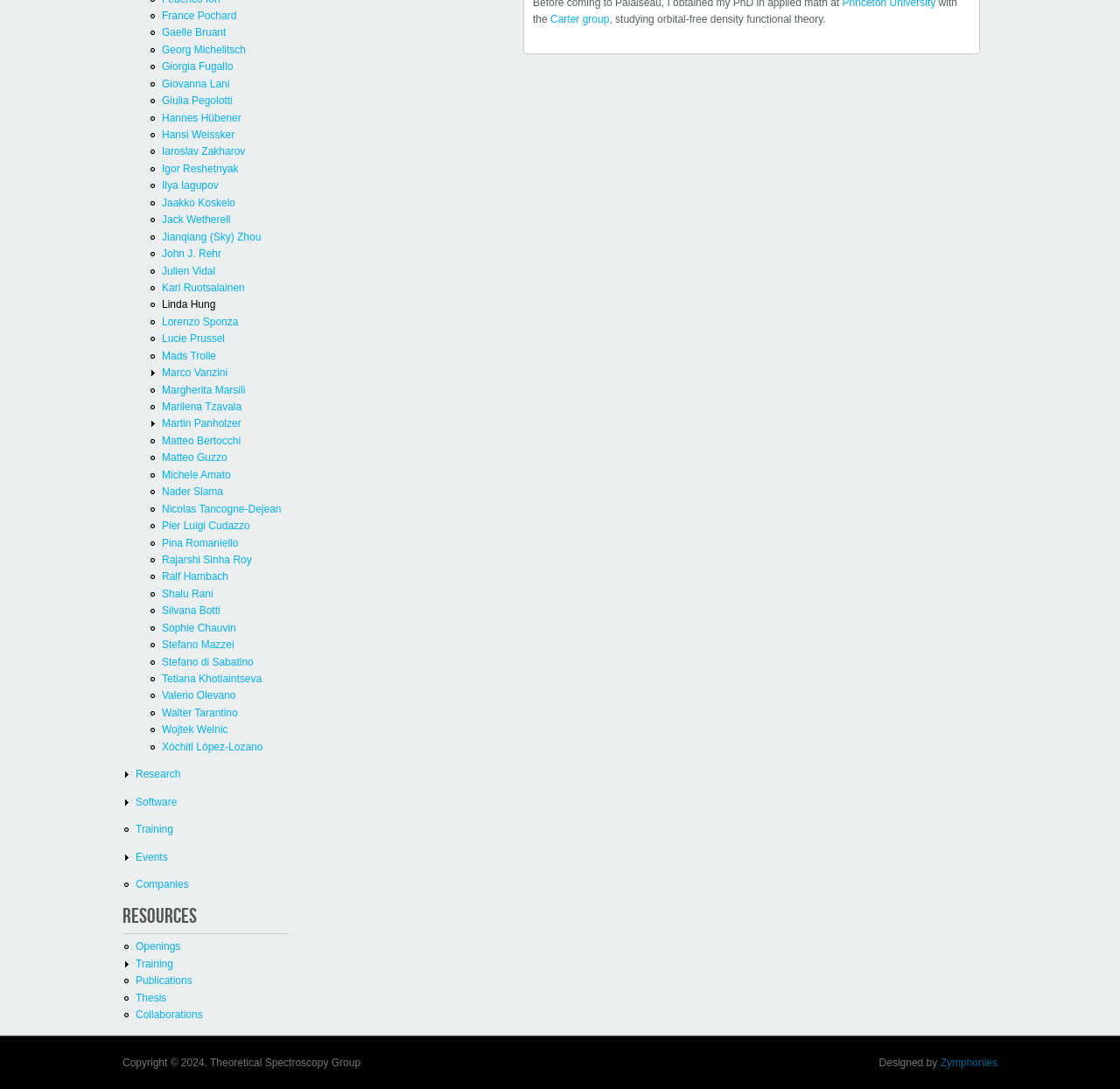Extract the bounding box coordinates for the UI element described by the text: "Research". The coordinates should be in the form of [left, top, right, bottom] with values between 0 and 1.

[0.121, 0.705, 0.161, 0.717]